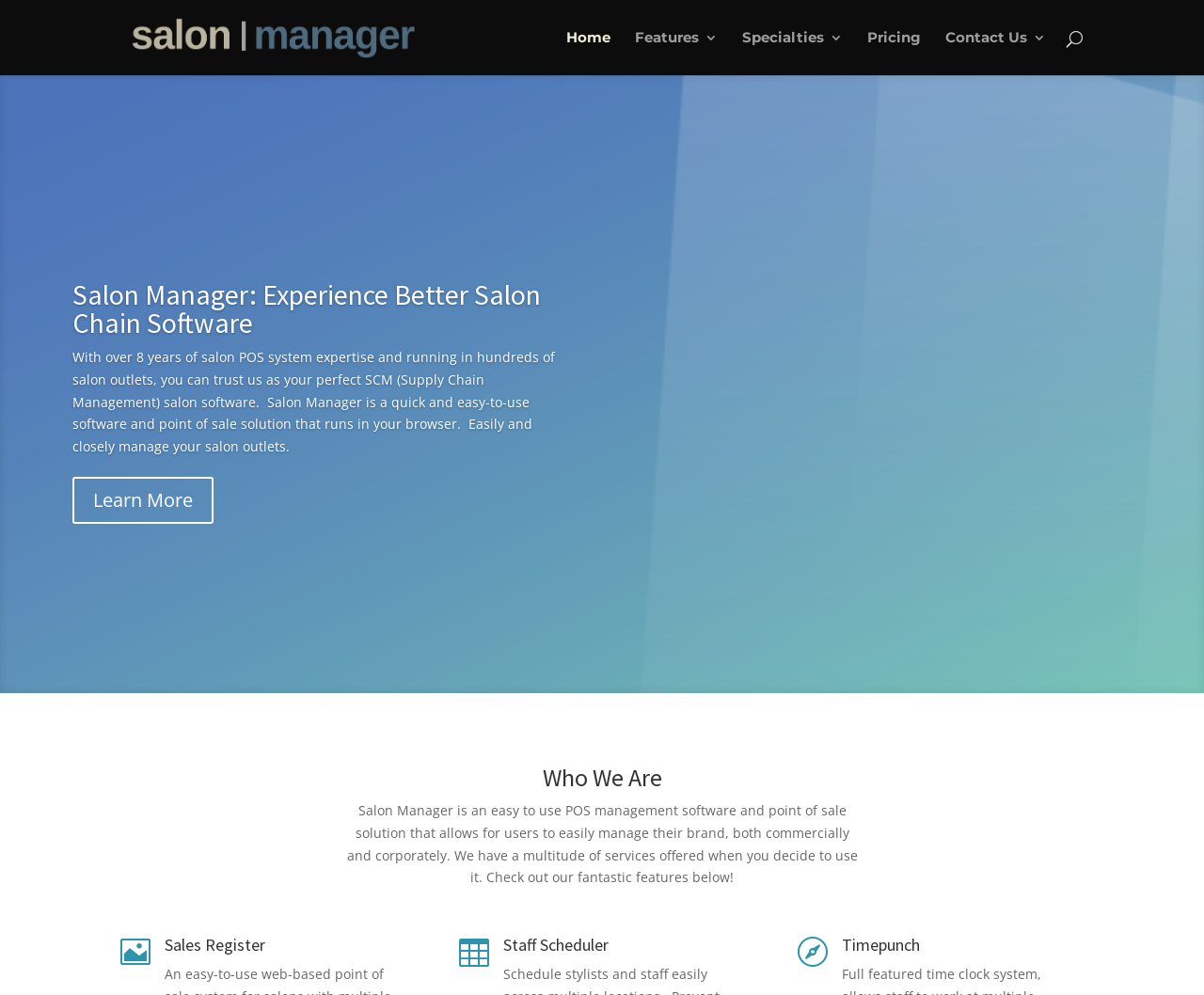Identify the first-level heading on the webpage and generate its text content.

Salon Manager: Experience Better Salon Chain Software